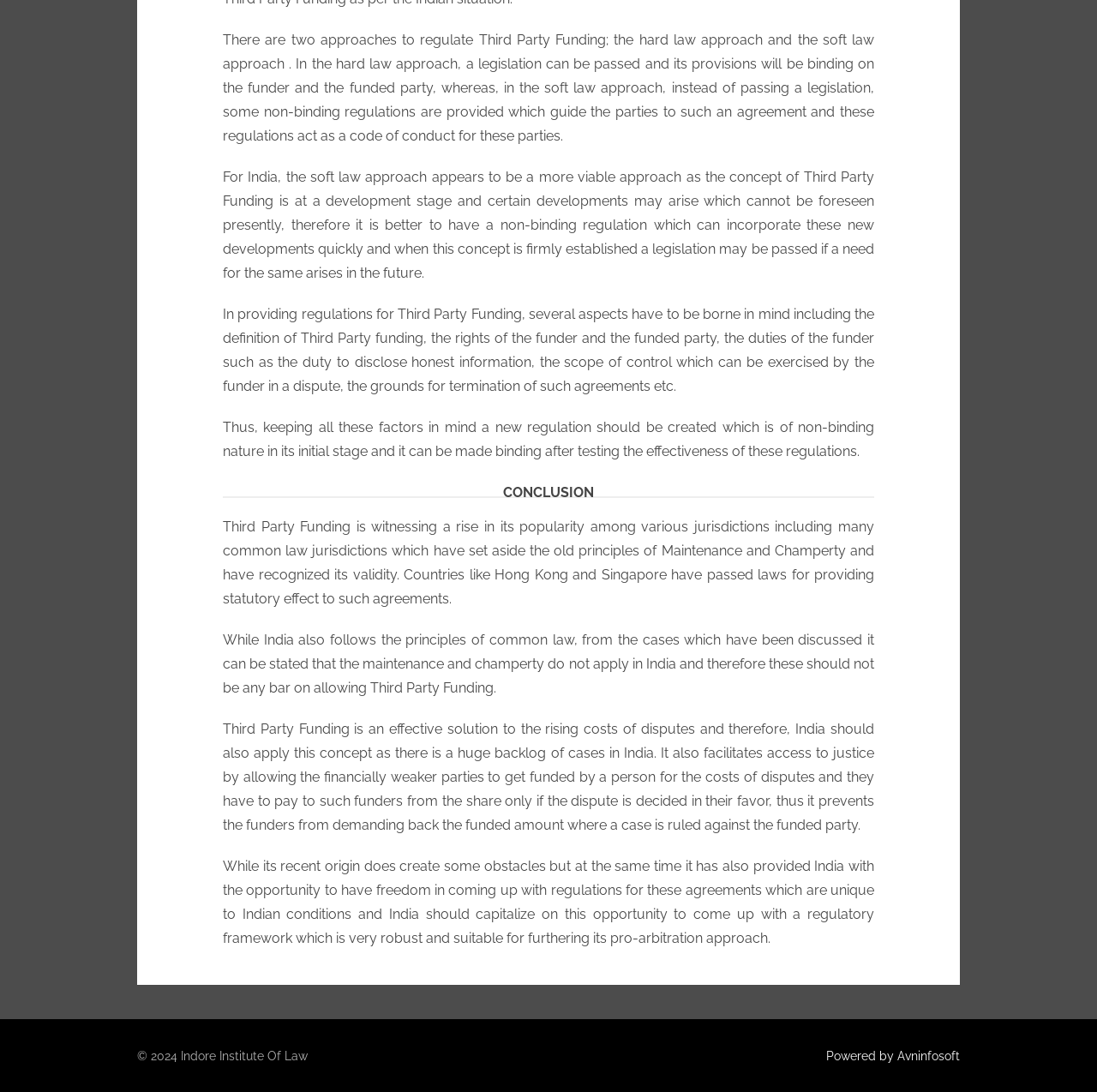Predict the bounding box coordinates of the UI element that matches this description: "Powered by Avninfosoft". The coordinates should be in the format [left, top, right, bottom] with each value between 0 and 1.

[0.753, 0.961, 0.875, 0.973]